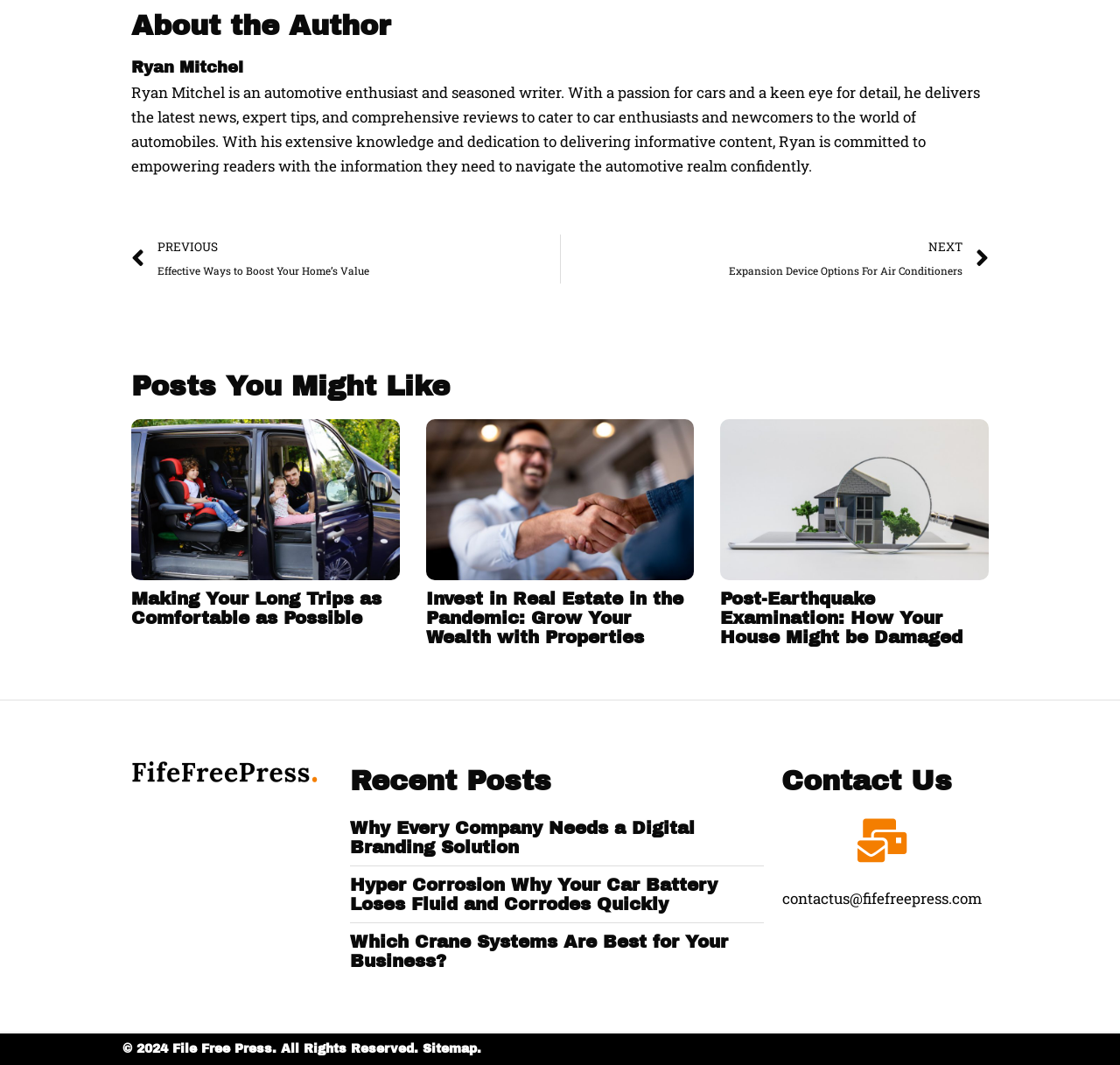Find the bounding box coordinates for the area that should be clicked to accomplish the instruction: "Go to previous article".

[0.117, 0.22, 0.5, 0.266]